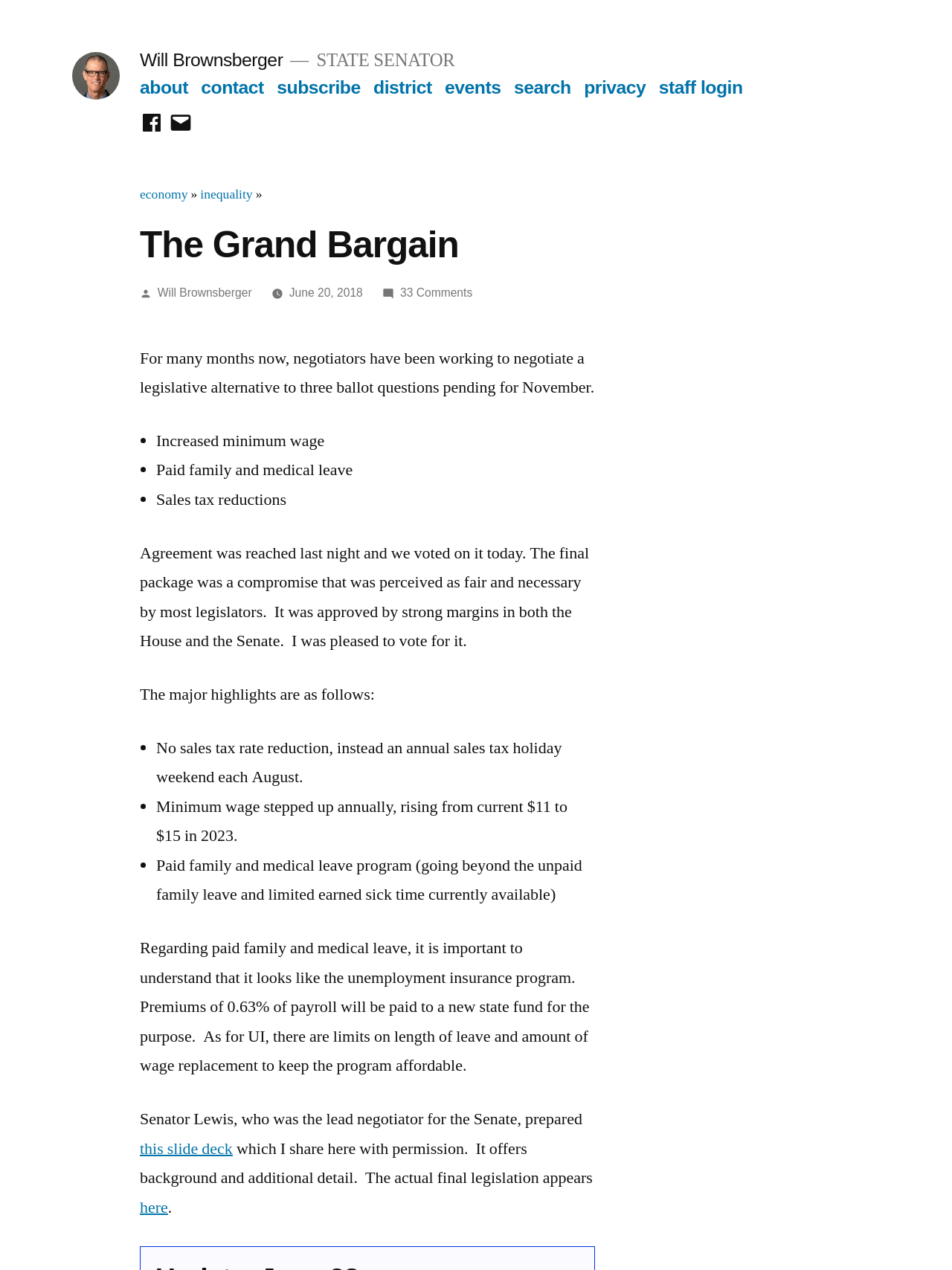Identify the bounding box coordinates of the area you need to click to perform the following instruction: "View the 'economy' page".

[0.147, 0.147, 0.197, 0.16]